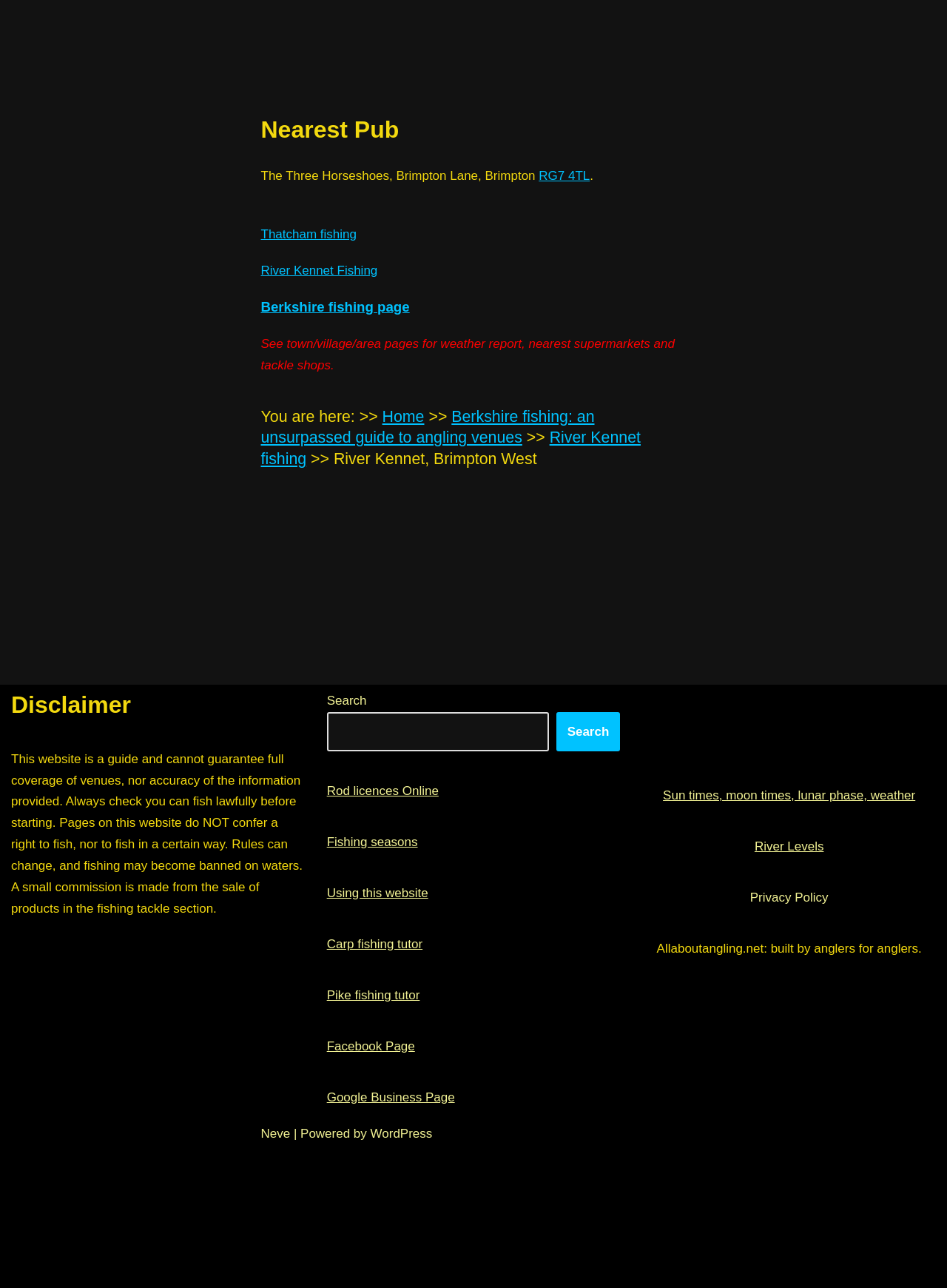From the image, can you give a detailed response to the question below:
What is the purpose of this website?

The website appears to be a guide to angling venues, providing information on fishing locations, weather reports, and other related topics. This can be inferred from the various links and text on the webpage.